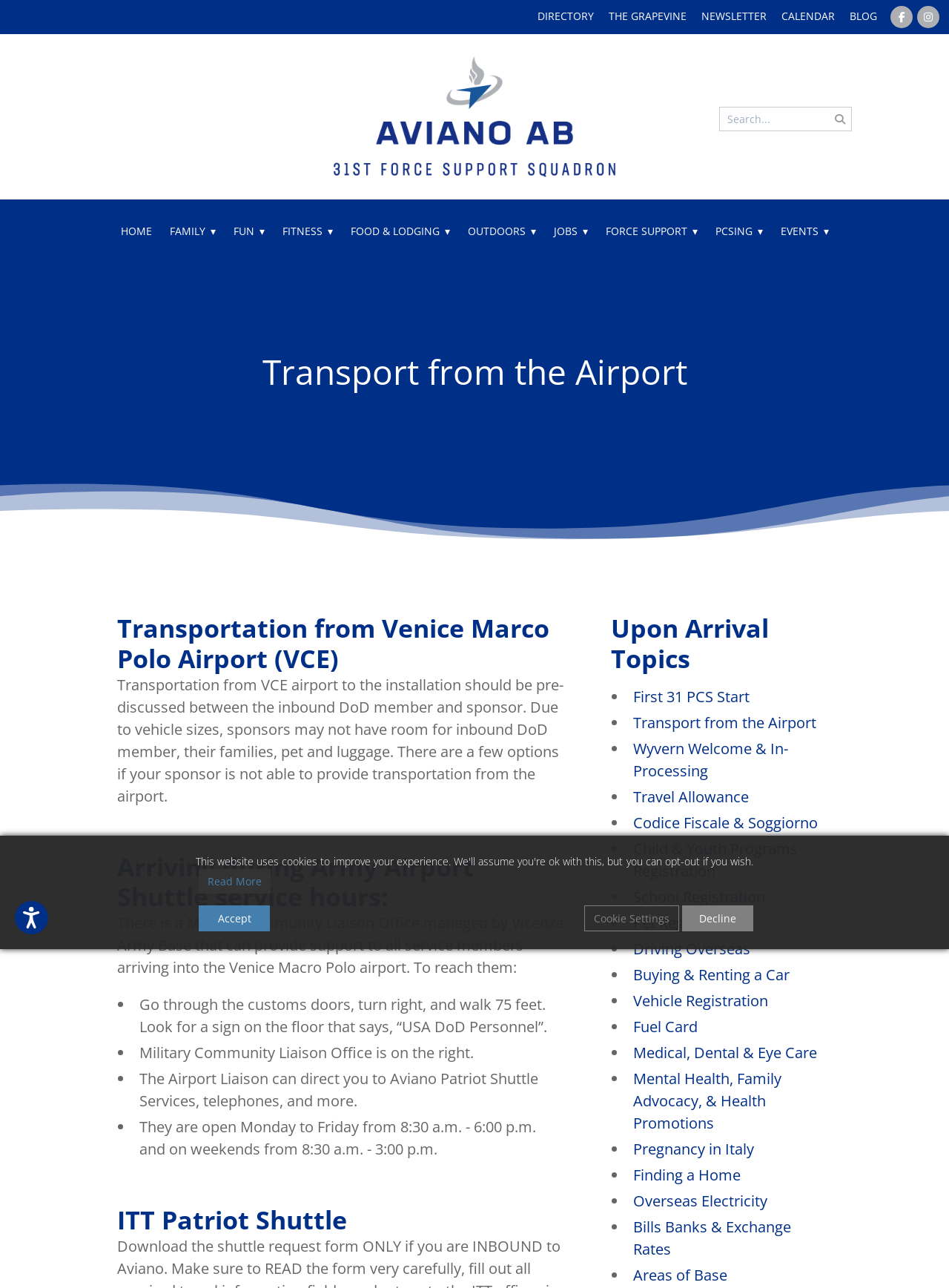What topics are covered under 'Upon Arrival Topics'?
Deliver a detailed and extensive answer to the question.

The 'Upon Arrival Topics' section covers various topics related to arriving at Aviano Air Base, including First 31 PCS Start, Transport from the Airport, Wyvern Welcome & In-Processing, Travel Allowance, and many others.